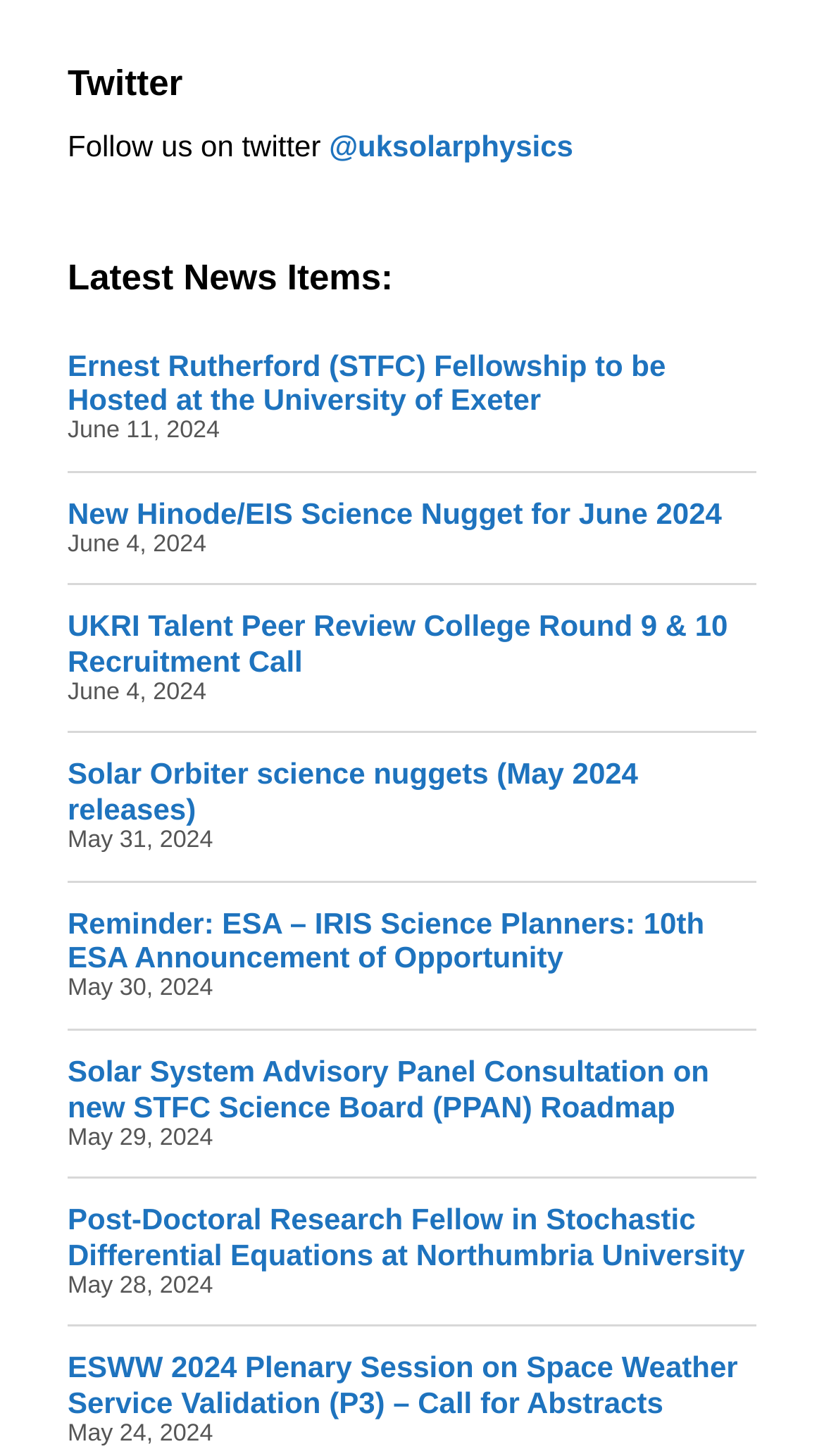What is the name of the social media platform mentioned?
Please answer the question with a single word or phrase, referencing the image.

Twitter